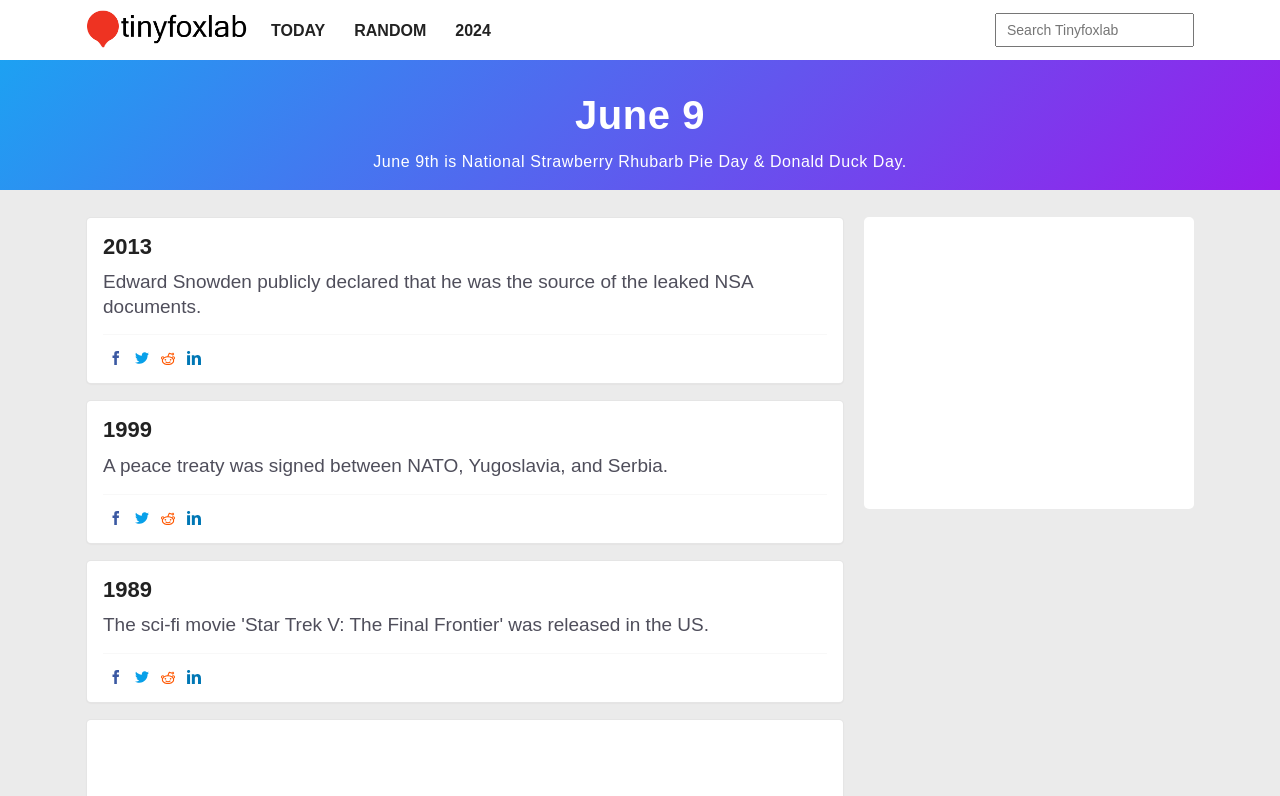Identify the bounding box coordinates of the region I need to click to complete this instruction: "Read about events in 2013".

[0.08, 0.294, 0.646, 0.327]